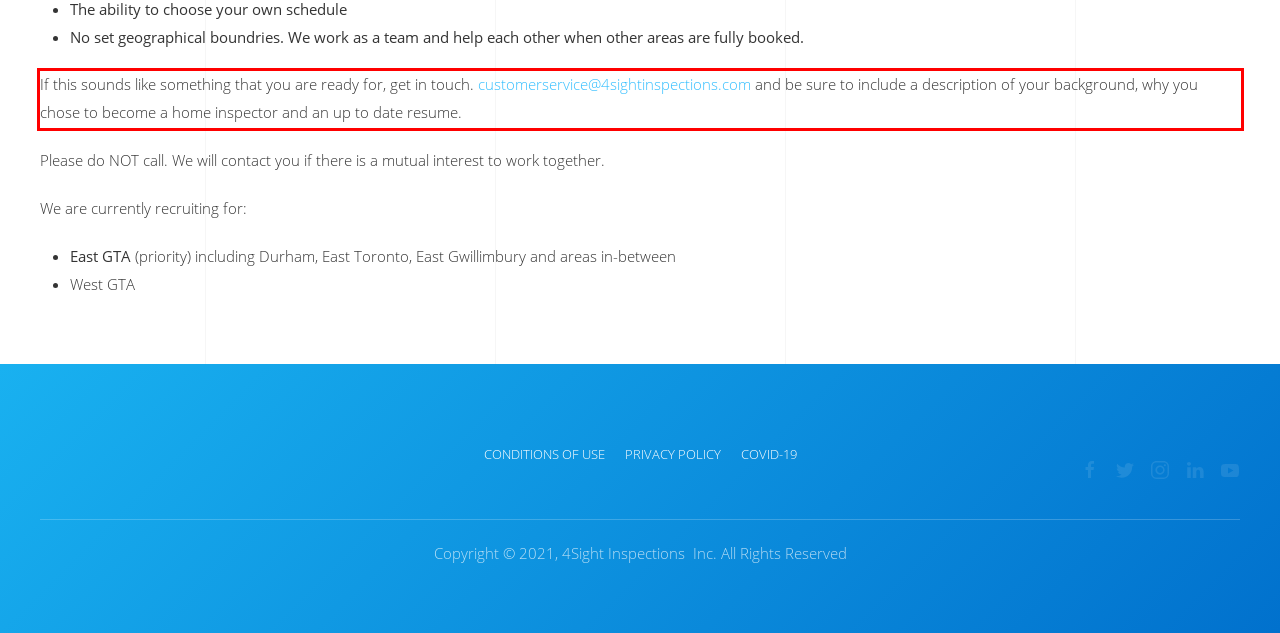You are presented with a screenshot containing a red rectangle. Extract the text found inside this red bounding box.

If this sounds like something that you are ready for, get in touch. customerservice@4sightinspections.com and be sure to include a description of your background, why you chose to become a home inspector and an up to date resume.